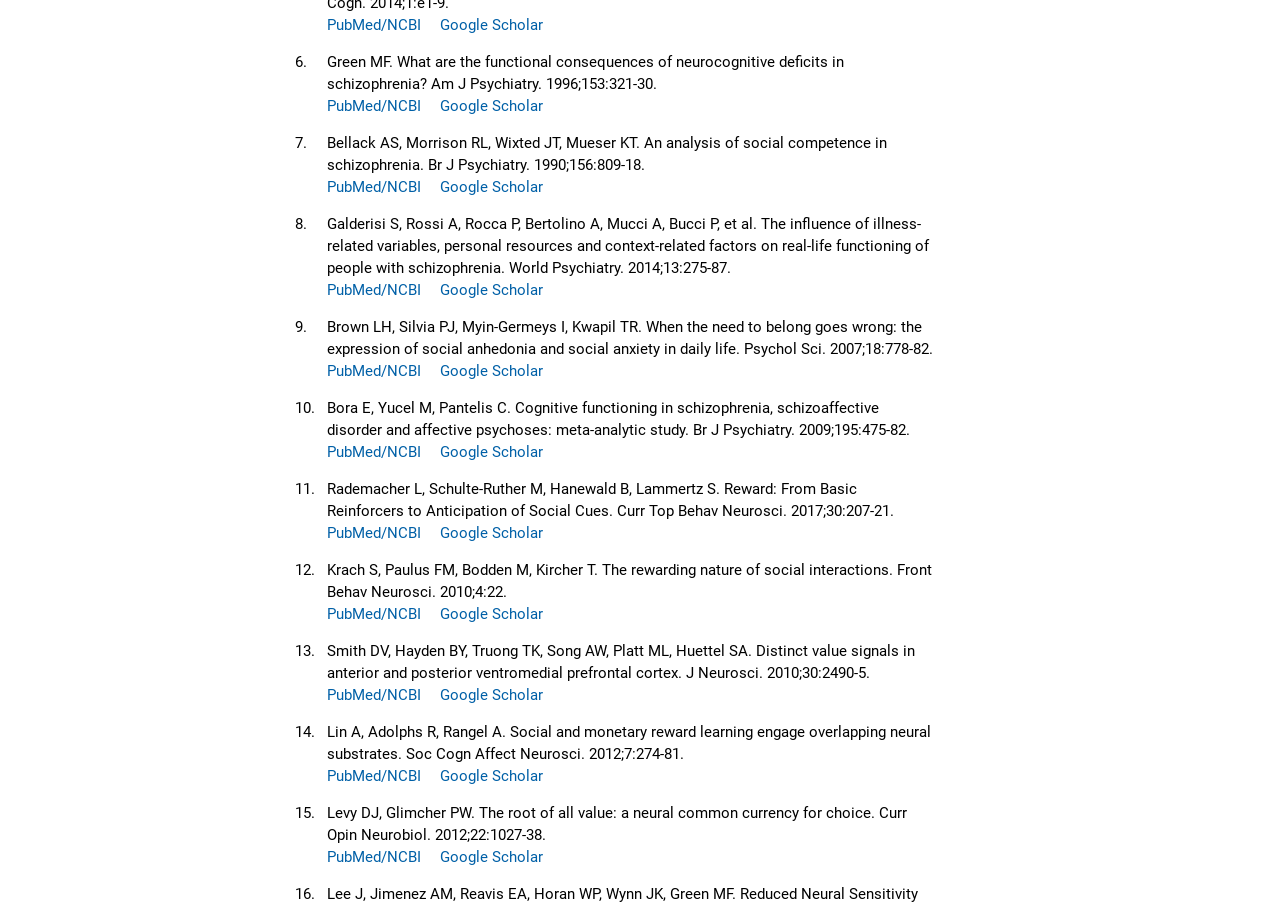Specify the bounding box coordinates of the area to click in order to execute this command: 'View the abstract of the 7th article'. The coordinates should consist of four float numbers ranging from 0 to 1, and should be formatted as [left, top, right, bottom].

[0.255, 0.148, 0.693, 0.192]